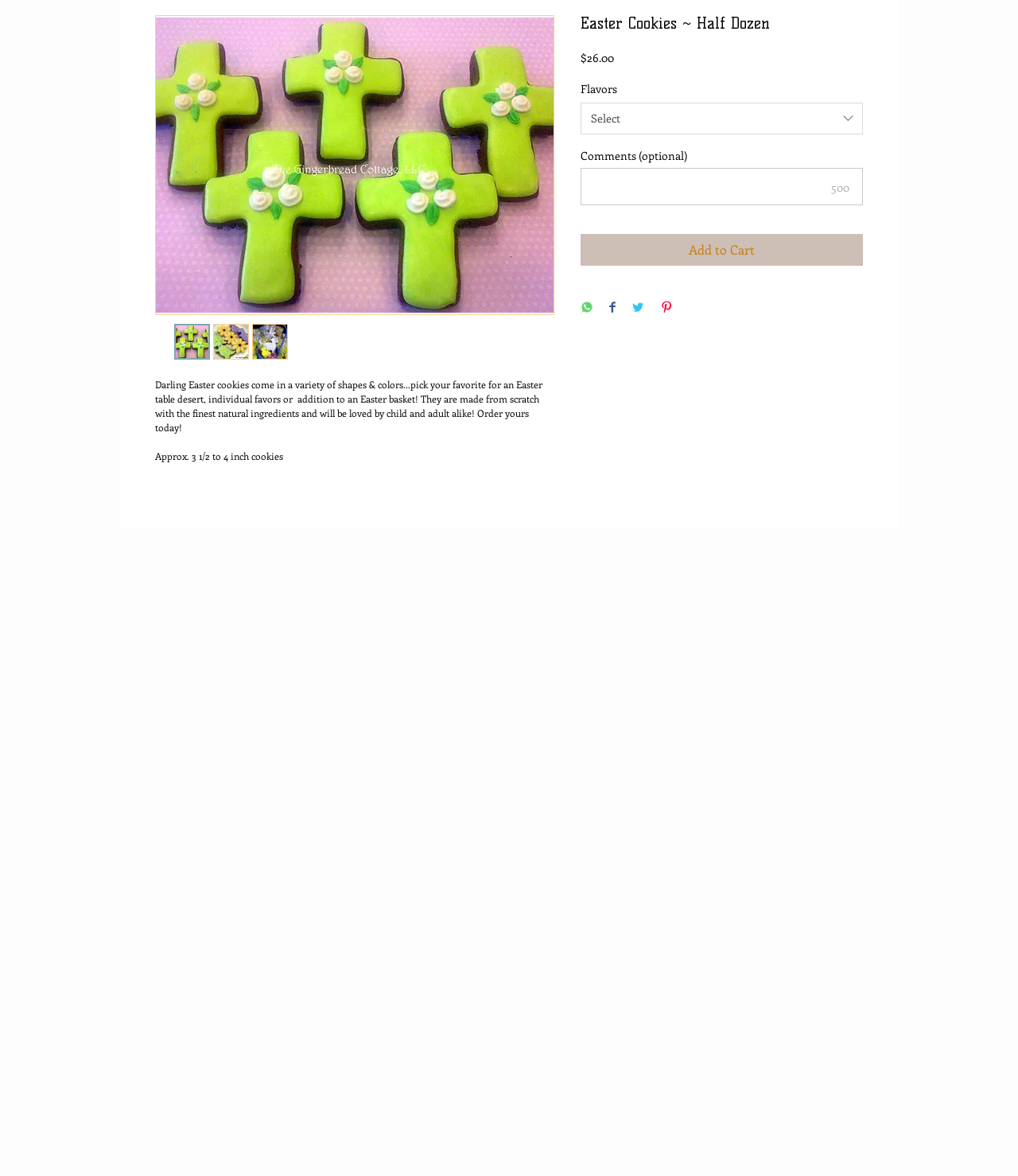Please find the bounding box for the UI component described as follows: "parent_node: 500".

[0.57, 0.143, 0.848, 0.174]